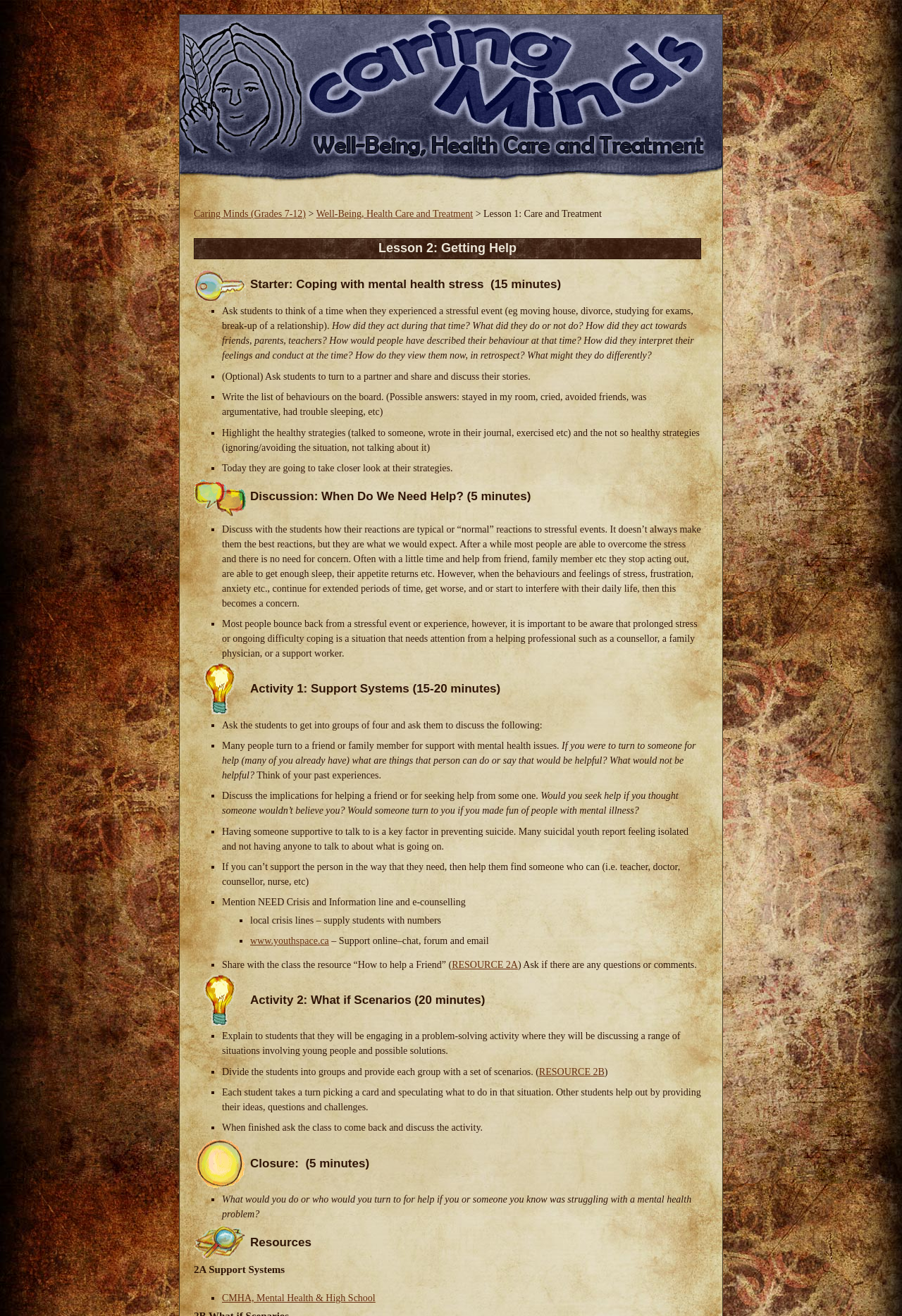Describe all the significant parts and information present on the webpage.

This webpage is a lesson plan for "Lesson 2: Getting Help" from the "Caring Minds" program, which appears to be a mental health education program for grades 7-12. The page is divided into several sections, including a starter activity, discussions, and activities.

At the top of the page, there are links to "Caring Minds (Grades 7-12)" and "Well-Being, Health Care and Treatment", which may be related resources or previous lessons. Below these links, there is a heading "Lesson 2: Getting Help" and a subheading "Starter: Coping with mental health stress (15 minutes)".

The starter activity involves asking students to think about a time when they experienced a stressful event and how they acted during that time. This is followed by a series of discussion points and activities, including a list of behaviors that students may have exhibited during stressful events, and a discussion on healthy and unhealthy coping strategies.

The next section is titled "Discussion: When Do We Need Help? (5 minutes)" and involves a discussion on when it's necessary to seek help for mental health issues. This is followed by "Activity 1: Support Systems (15-20 minutes)", which involves students discussing what they would do if they needed help with a mental health issue and what they would look for in a supportive friend or family member.

The page also includes "Activity 2: What if Scenarios (20 minutes)", which involves students discussing hypothetical scenarios involving mental health issues and possible solutions. Finally, there is a "Closure" section, which involves a final discussion on what students would do if they or someone they knew was struggling with a mental health problem.

Throughout the page, there are numerous links to resources, including "RESOURCE 2A" and "RESOURCE 2B", which may be related materials or worksheets. There are also links to external websites, such as "www.youthspace.ca", which appears to be a support website for youth.